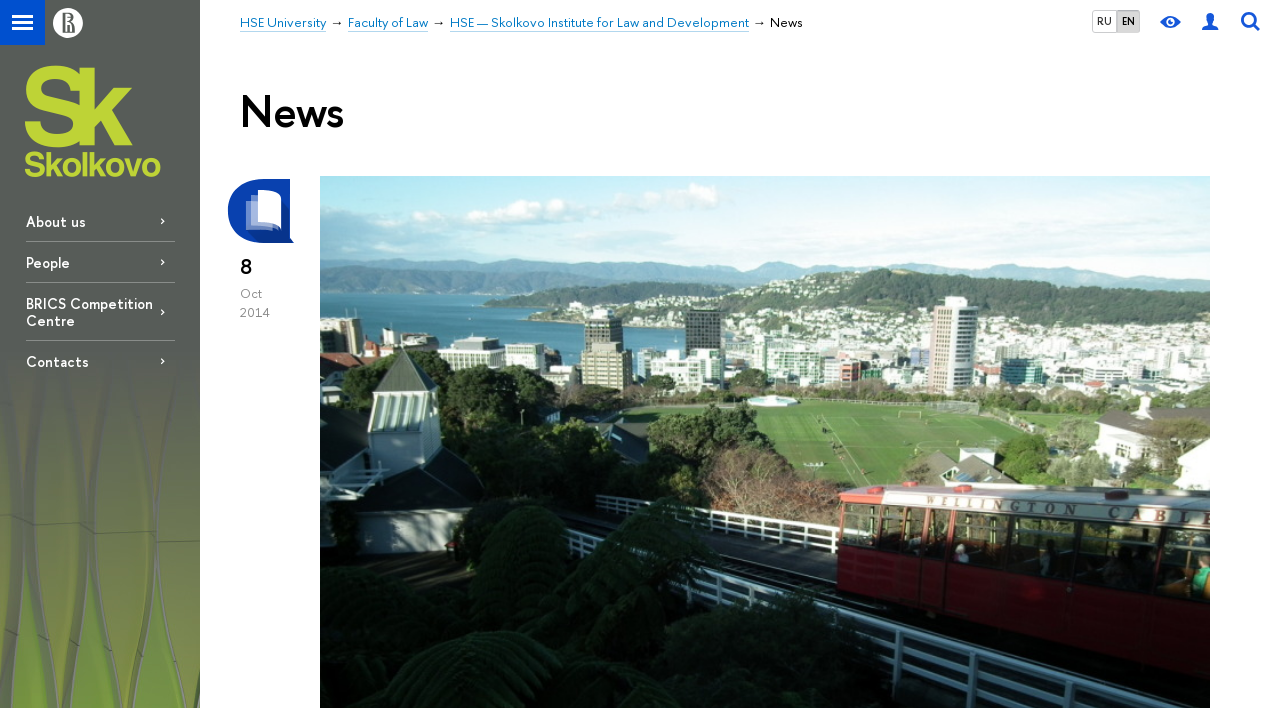What language options are available?
Answer the question with a single word or phrase derived from the image.

RU, EN